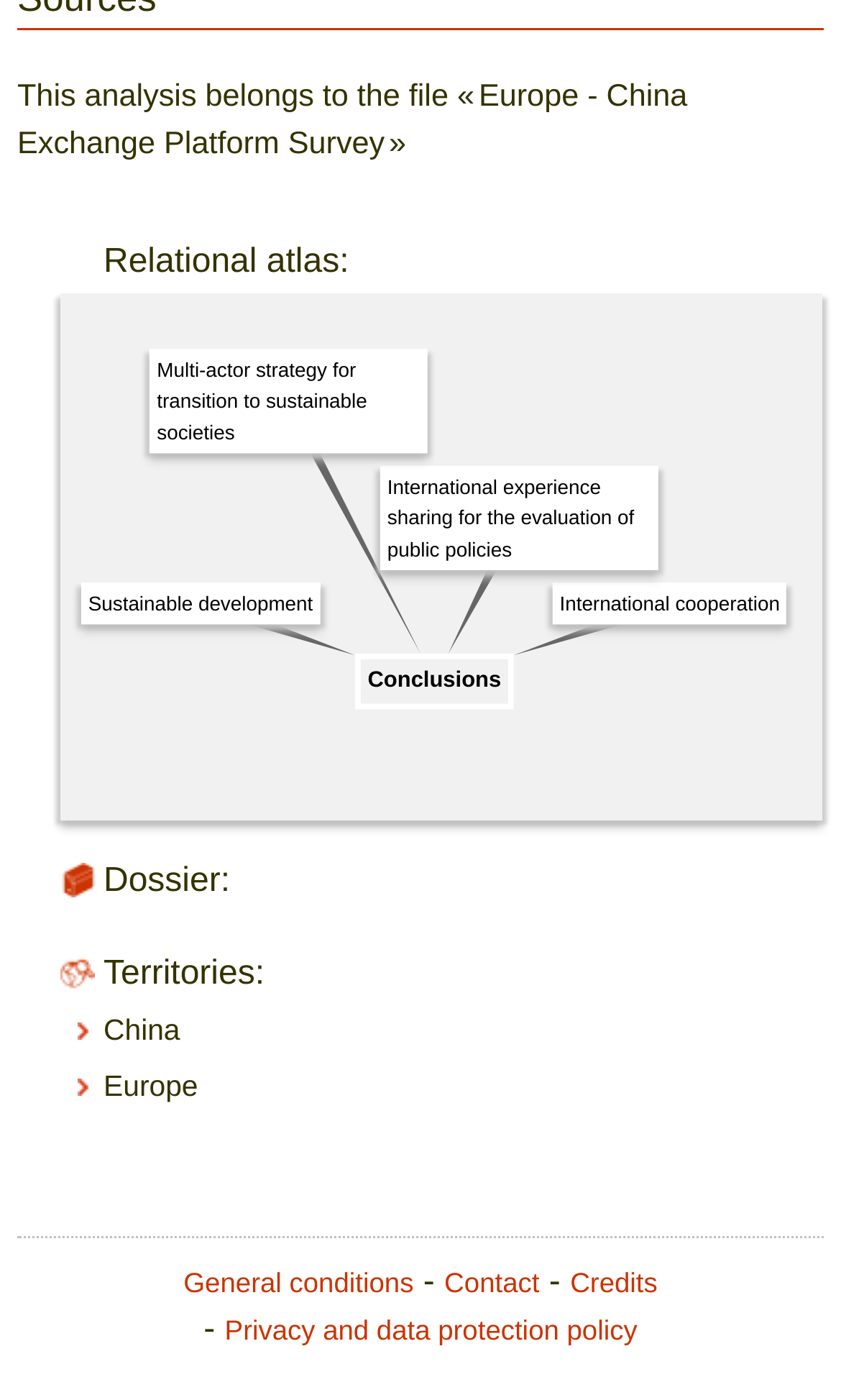Please identify the bounding box coordinates of the area that needs to be clicked to follow this instruction: "Check General conditions".

[0.218, 0.904, 0.492, 0.927]